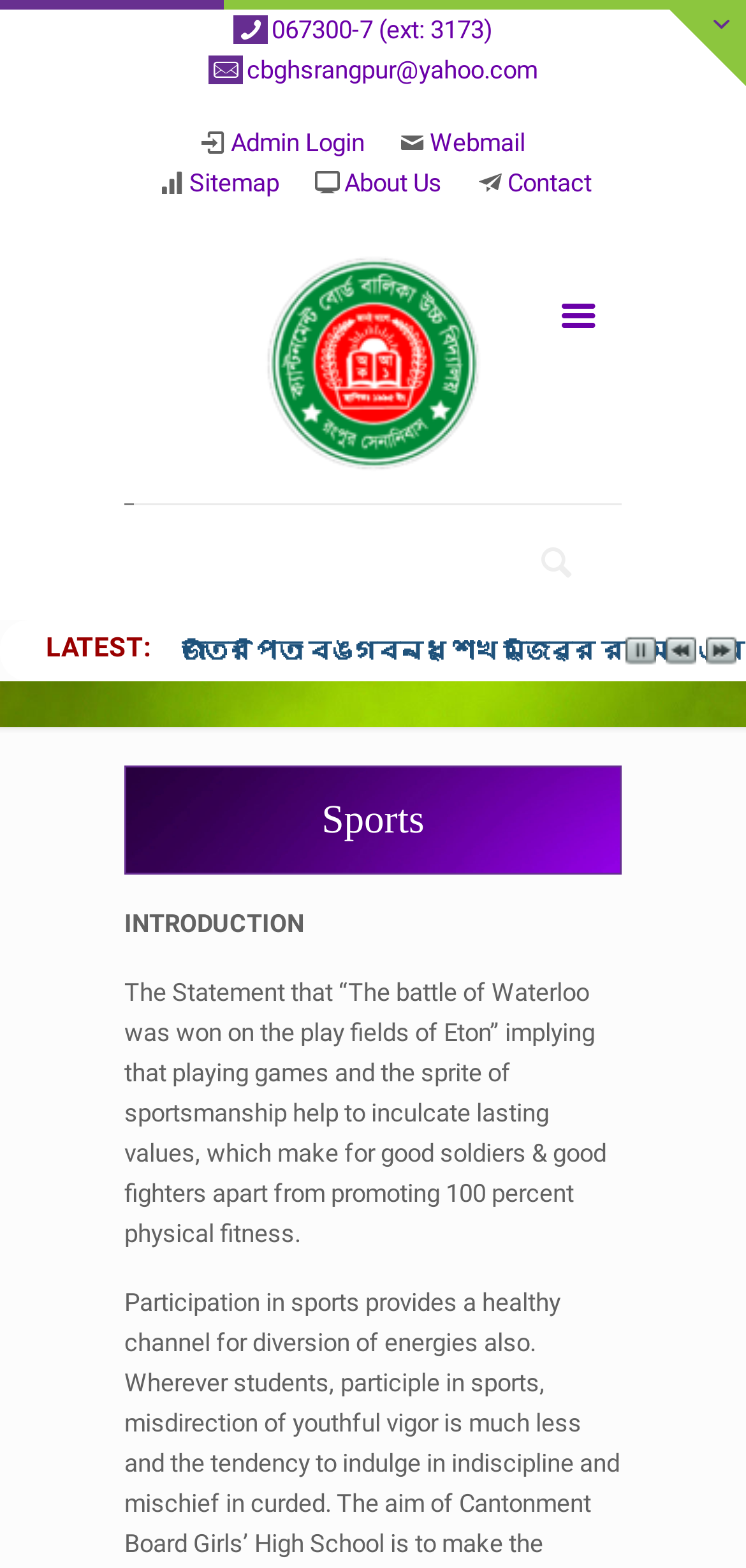Respond with a single word or short phrase to the following question: 
What is the purpose of playing games and sports?

To inculcate lasting values